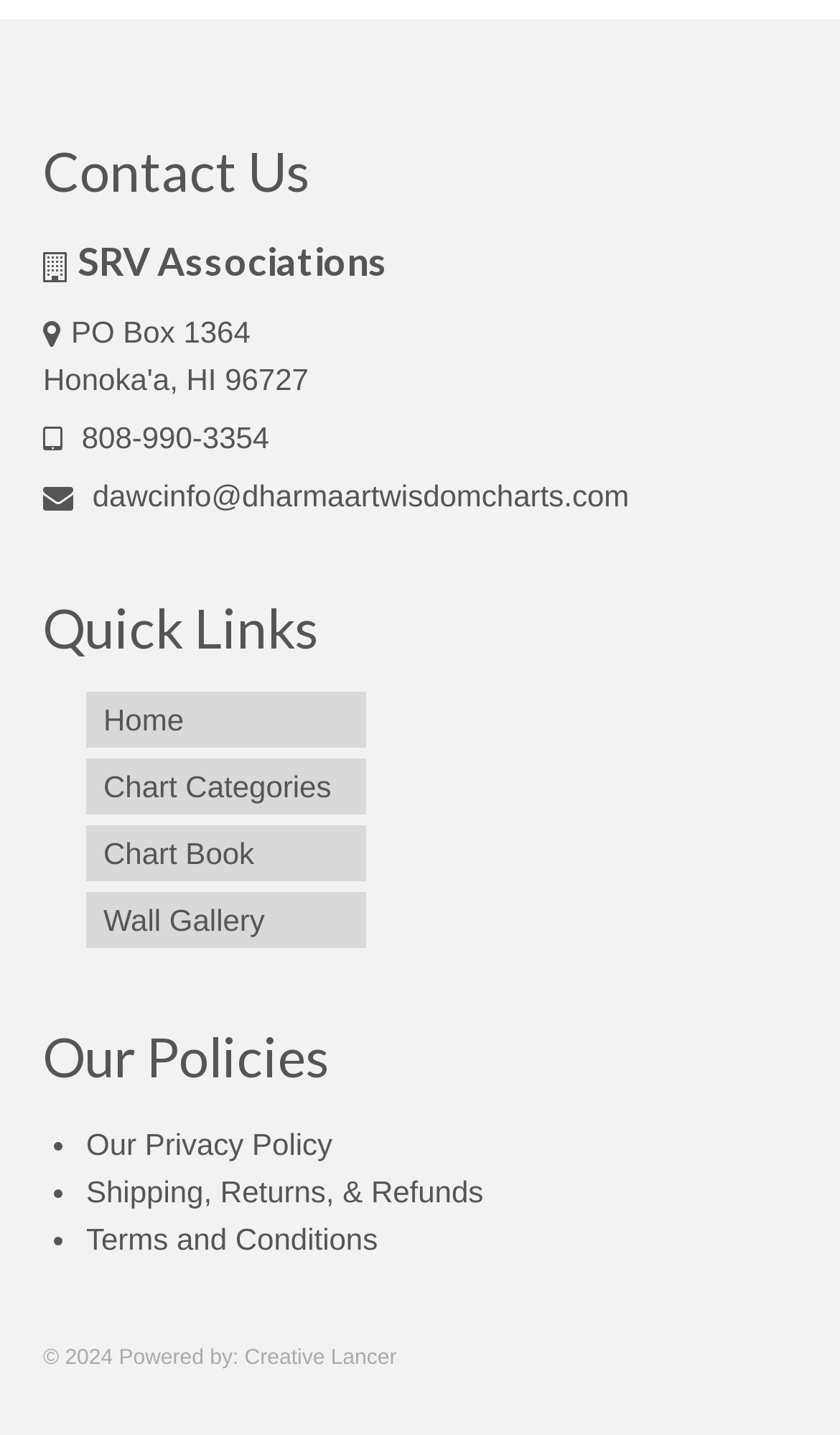What is the email address to contact?
From the screenshot, supply a one-word or short-phrase answer.

dawcinfo@dharmaartwisdomcharts.com